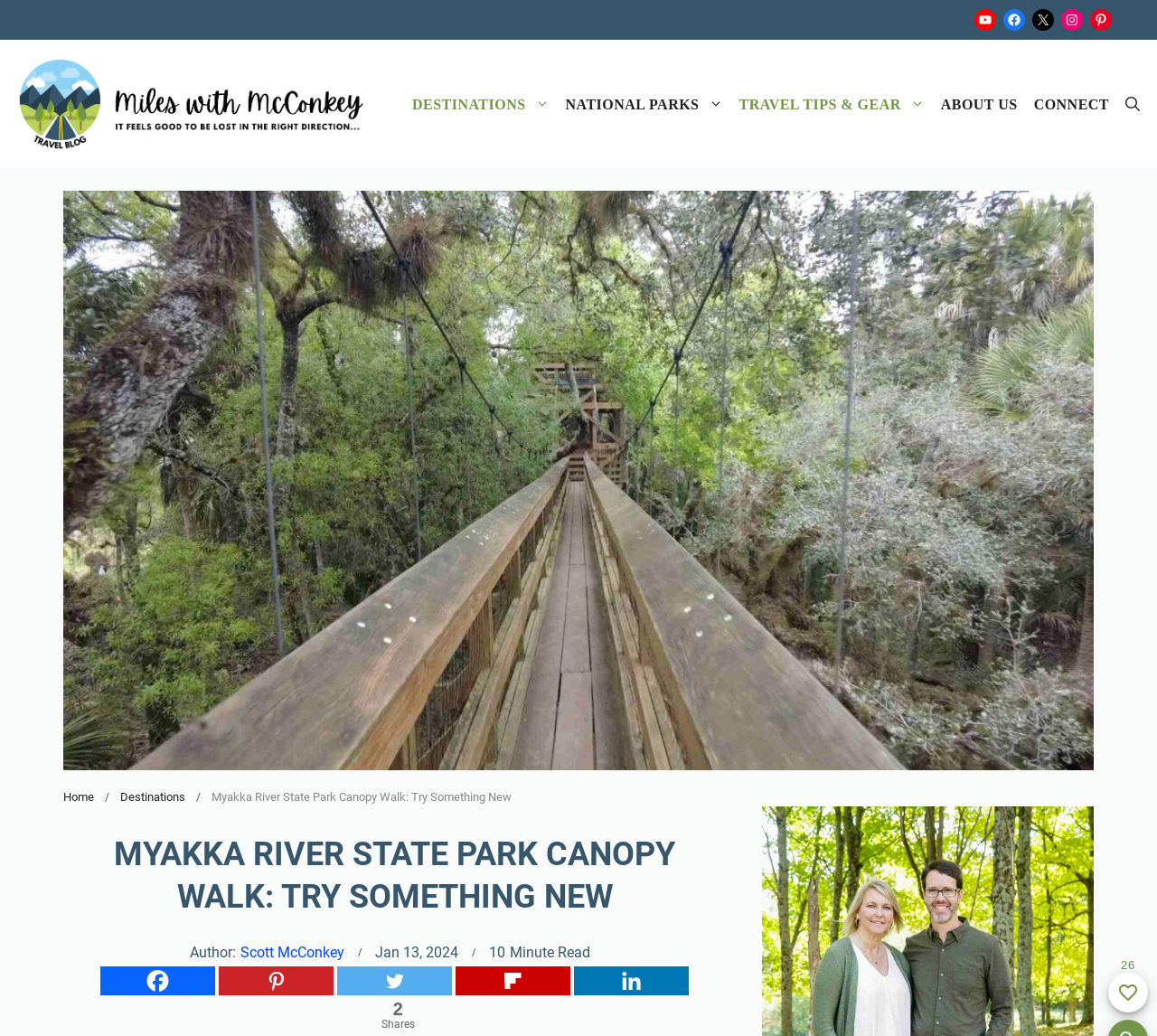Determine the bounding box coordinates of the region that needs to be clicked to achieve the task: "Search for something".

[0.966, 0.072, 0.992, 0.129]